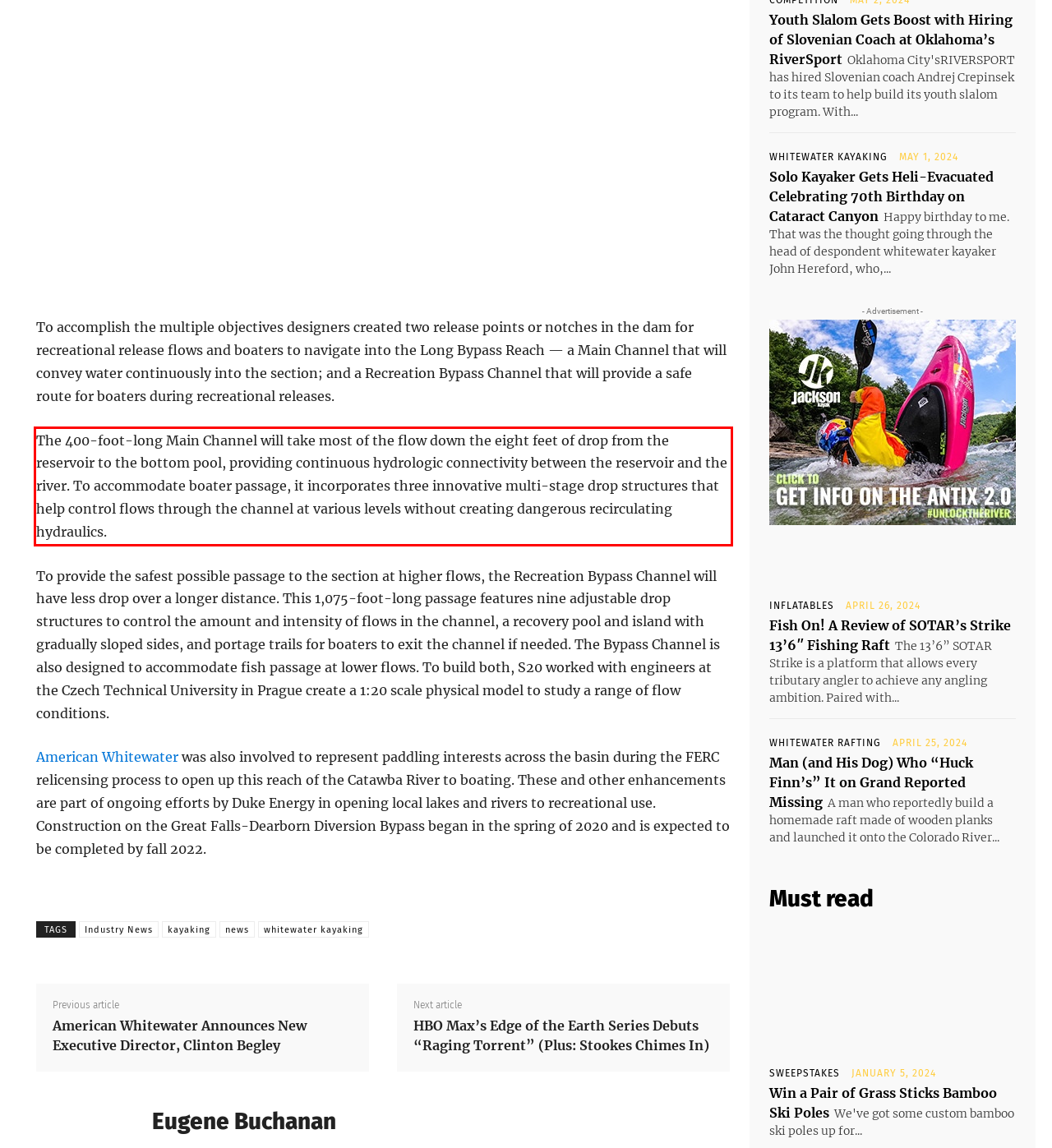The screenshot provided shows a webpage with a red bounding box. Apply OCR to the text within this red bounding box and provide the extracted content.

The 400-foot-long Main Channel will take most of the flow down the eight feet of drop from the reservoir to the bottom pool, providing continuous hydrologic connectivity between the reservoir and the river. To accommodate boater passage, it incorporates three innovative multi-stage drop structures that help control flows through the channel at various levels without creating dangerous recirculating hydraulics.